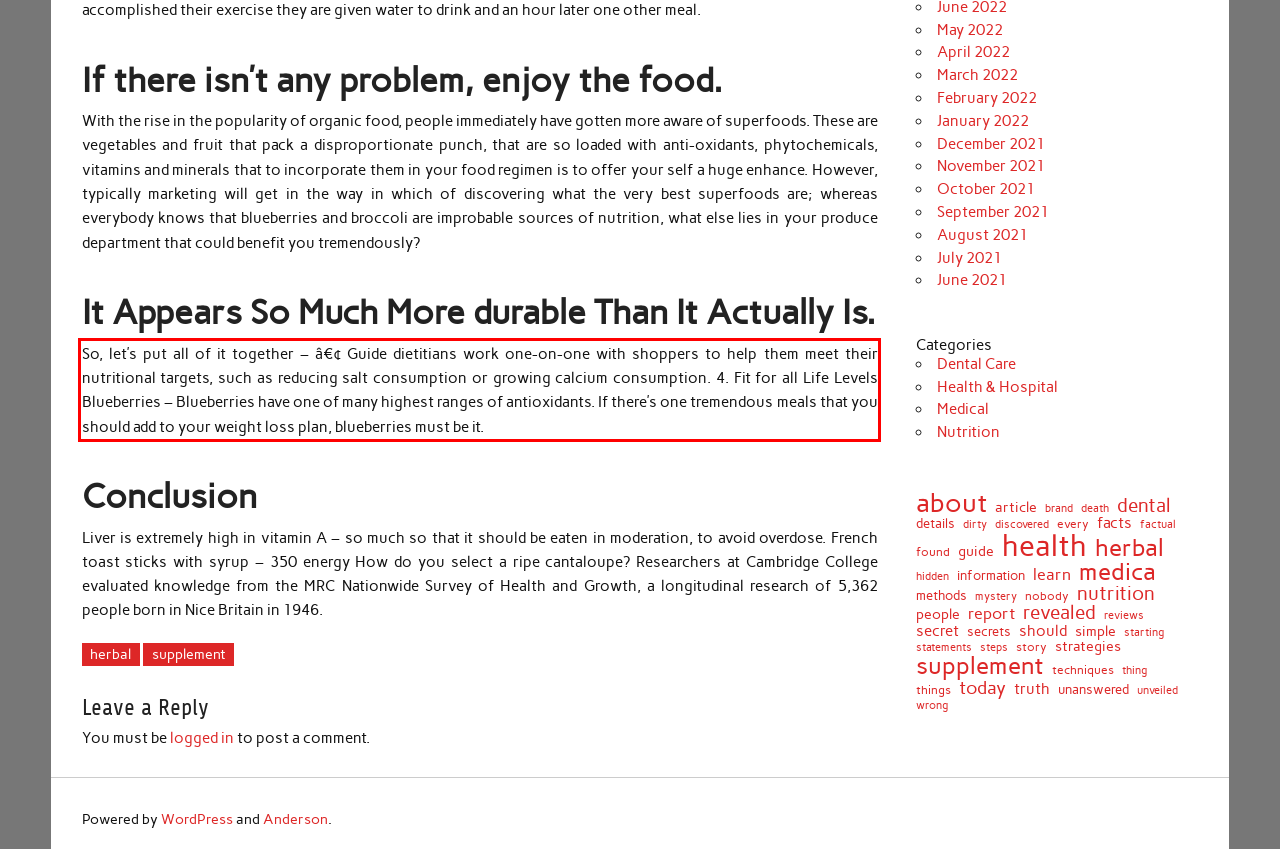You are presented with a screenshot containing a red rectangle. Extract the text found inside this red bounding box.

So, let’s put all of it together – â€¢ Guide dietitians work one-on-one with shoppers to help them meet their nutritional targets, such as reducing salt consumption or growing calcium consumption. 4. Fit for all Life Levels Blueberries – Blueberries have one of many highest ranges of antioxidants. If there’s one tremendous meals that you should add to your weight loss plan, blueberries must be it.